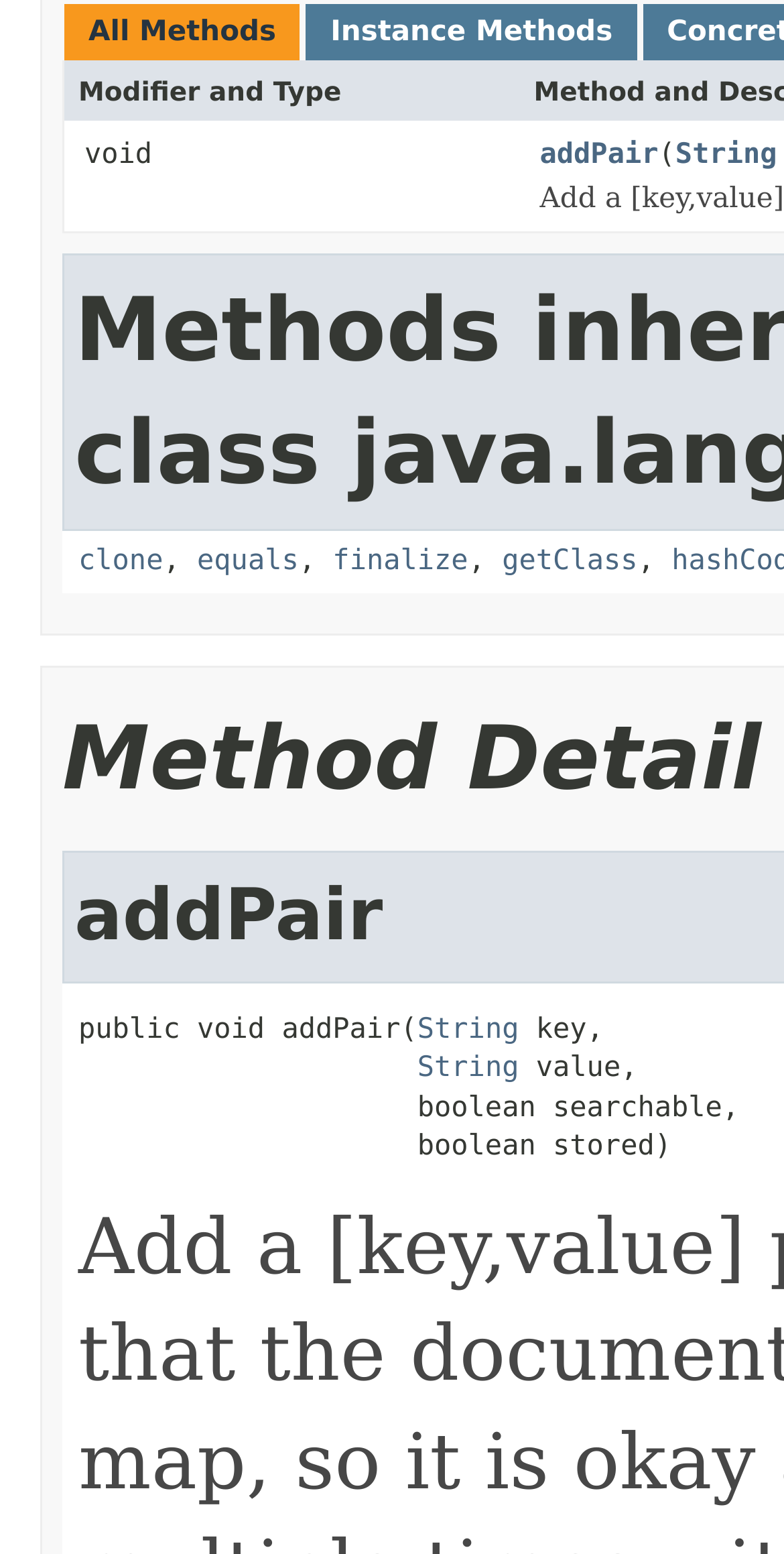How many methods are listed on this webpage?
Answer the question with just one word or phrase using the image.

6